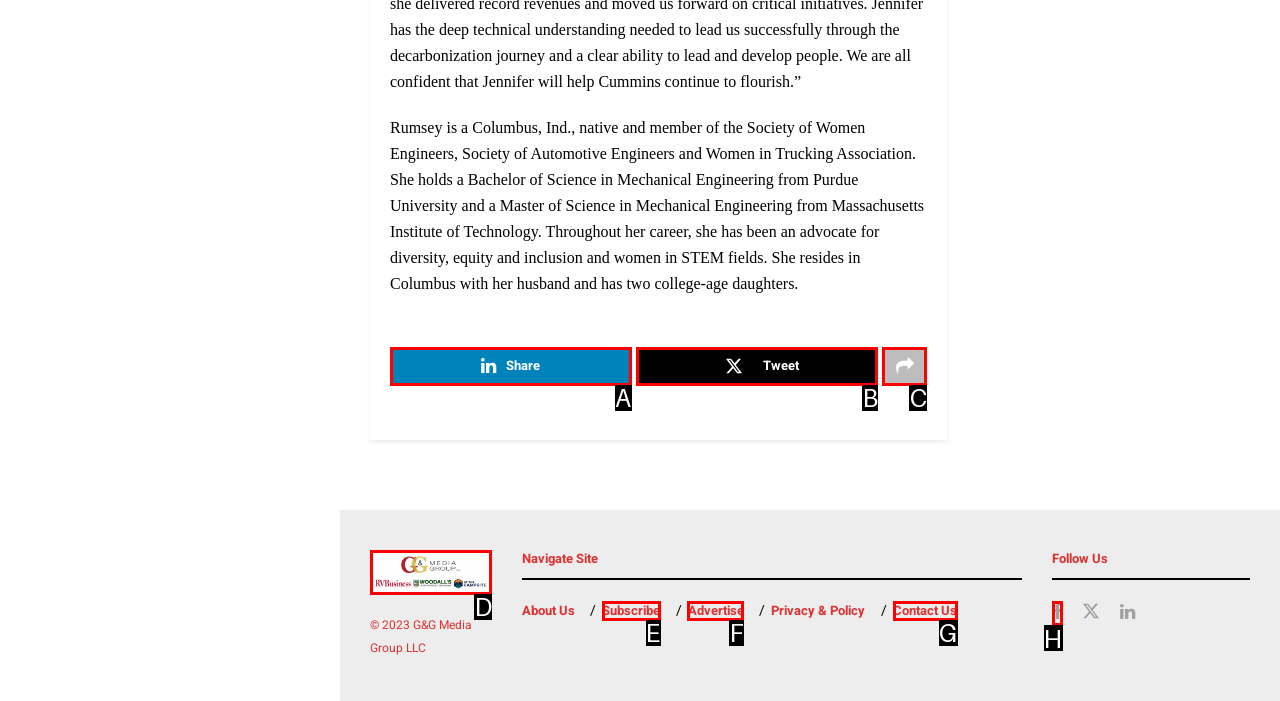Tell me which one HTML element you should click to complete the following task: Follow the website on social media
Answer with the option's letter from the given choices directly.

H